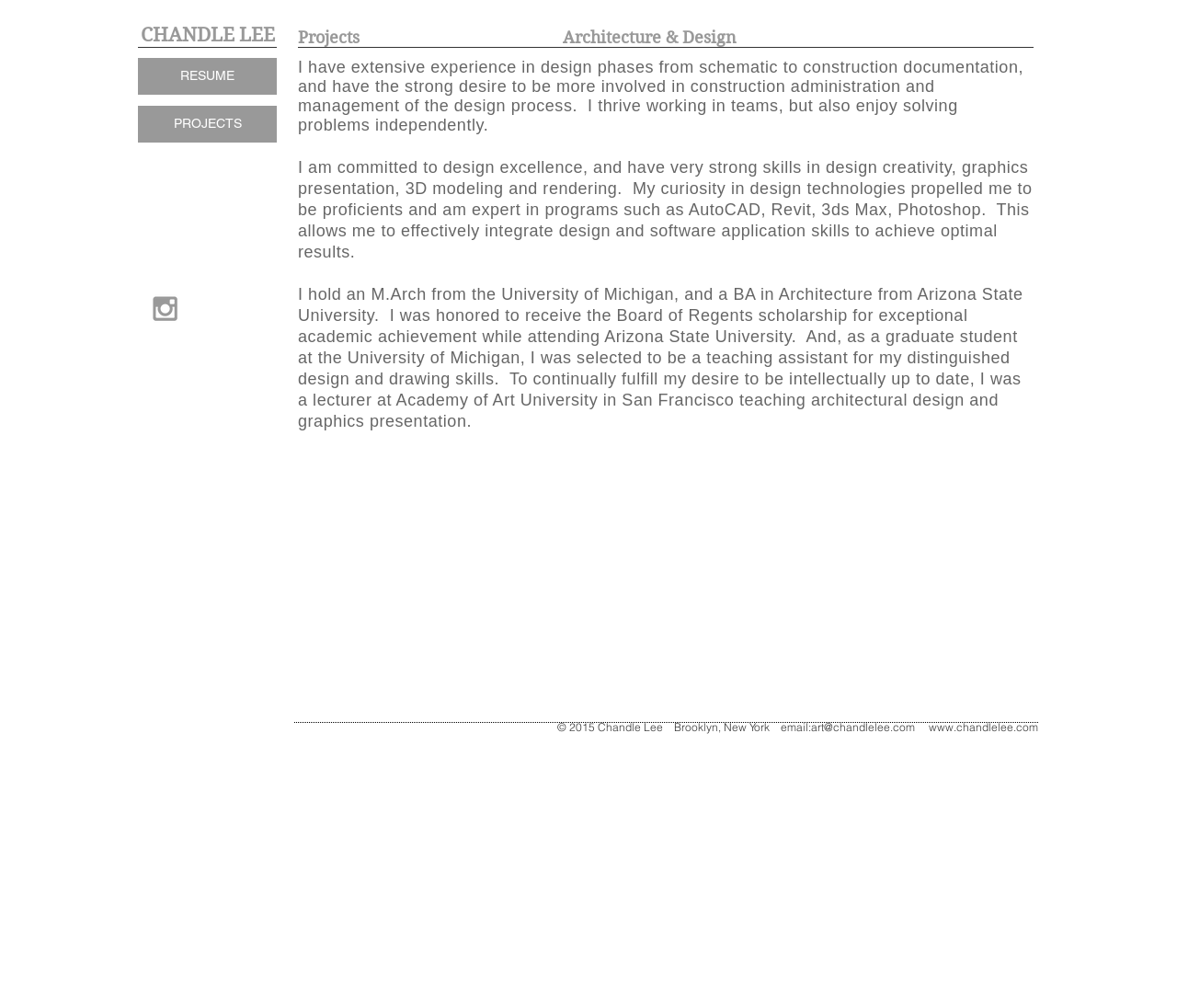What is the profession of the person?
Refer to the image and give a detailed answer to the query.

Based on the webpage content, it is clear that the person is an architect. The webpage mentions design phases, construction documentation, and design technologies, which are all related to architecture. Additionally, the person's resume and projects are highlighted, further indicating that they are an architect.